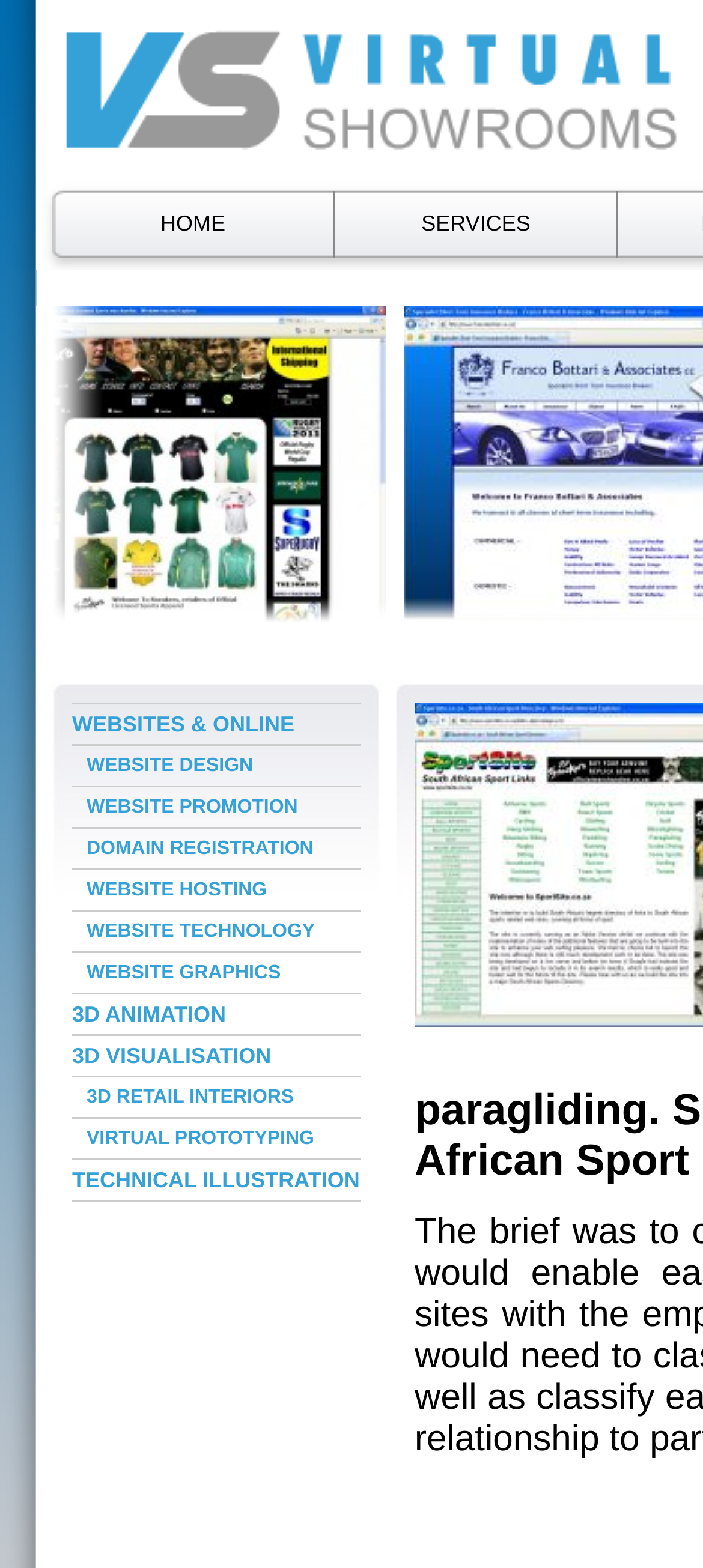Give a detailed account of the webpage.

The webpage is a directory of South African sports websites, covering various sports. At the top, there are two prominent links, "HOME" and "SERVICES", positioned side by side. Below these links, there are two images, one on the left and one on the right, taking up a significant portion of the top section.

Further down, there is a list of links categorized under "WEBSITES & ONLINE" and related services. These links include "WEBSITE DESIGN", "WEBSITE PROMOTION", "DOMAIN REGISTRATION", "WEBSITE HOSTING", "WEBSITE TECHNOLOGY", and "WEBSITE GRAPHICS". These links are stacked vertically, with each link positioned directly below the previous one.

Below the "WEBSITE GRAPHICS" link, there are additional links related to 3D animation and visualization, including "3D ANIMATION", "3D VISUALISATION", "3D RETAIL INTERIORS", "VIRTUAL PROTOTYPING", and "TECHNICAL ILLUSTRATION". These links are also stacked vertically, with each link positioned directly below the previous one.

At the very bottom of the page, there is a small, non-descriptive text element containing a single non-breaking space character.